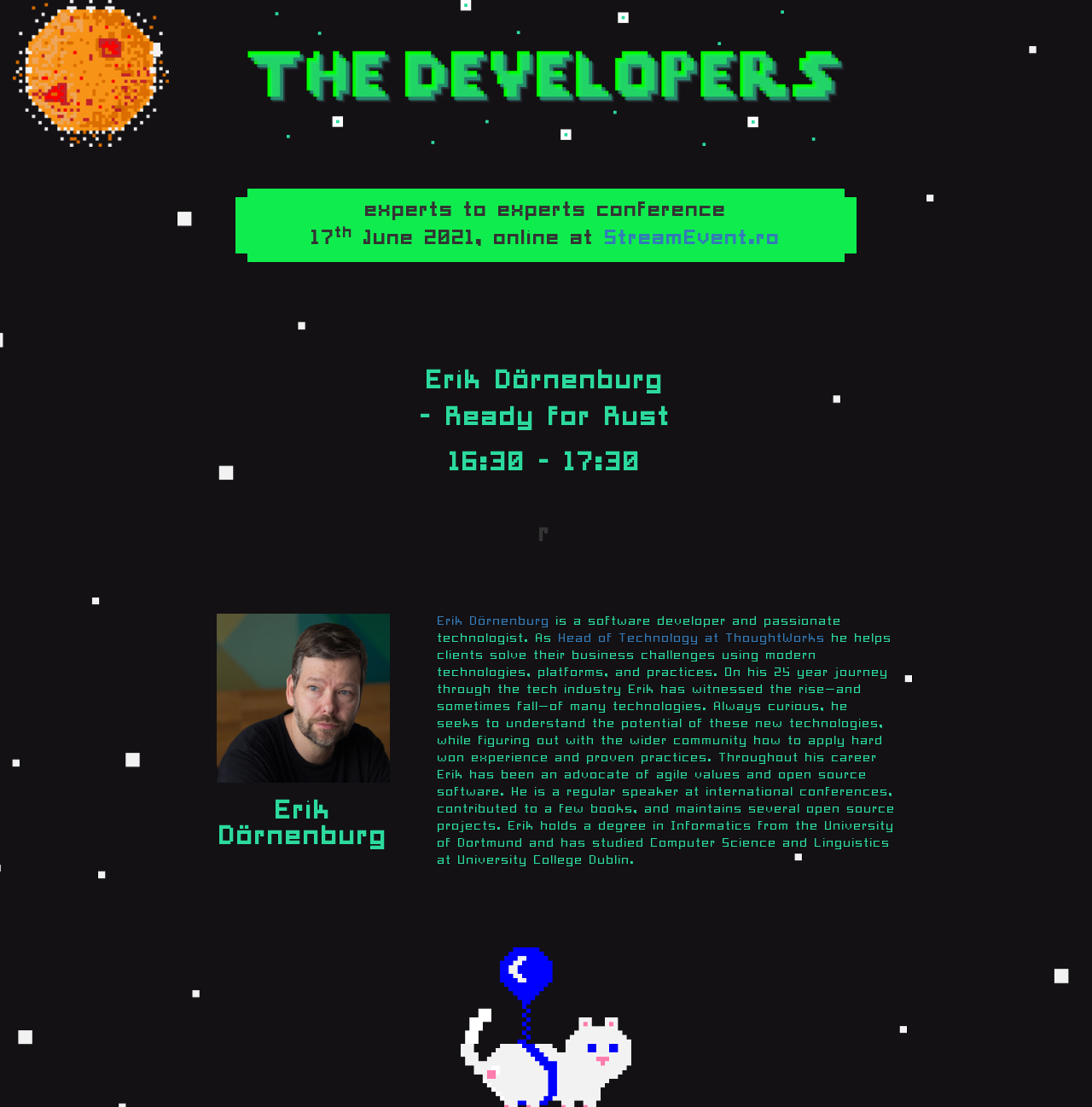Determine the bounding box for the UI element described here: "Head of Technology at ThoughtWorks".

[0.512, 0.572, 0.756, 0.582]